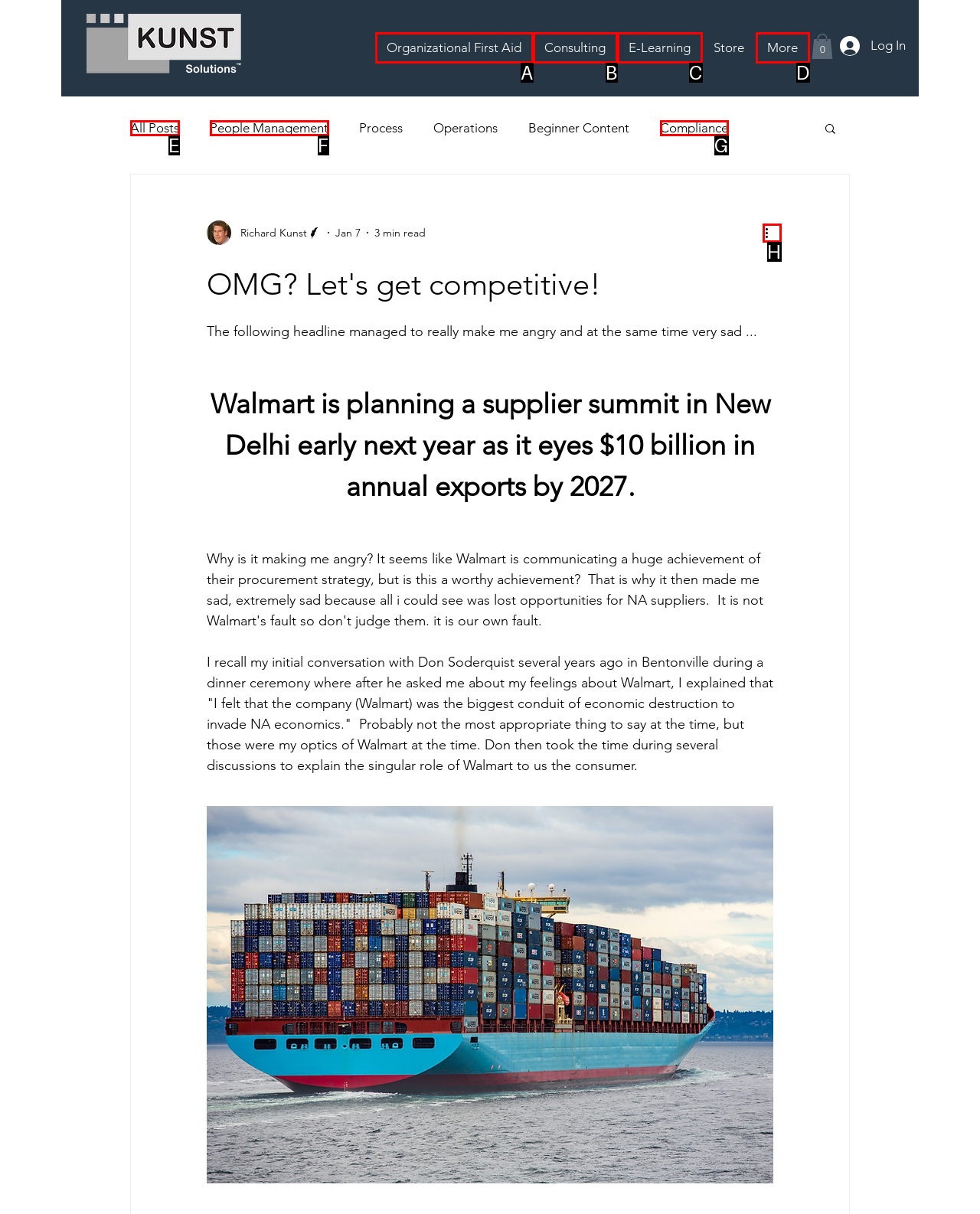Determine which HTML element corresponds to the description: aria-label="More actions". Provide the letter of the correct option.

H